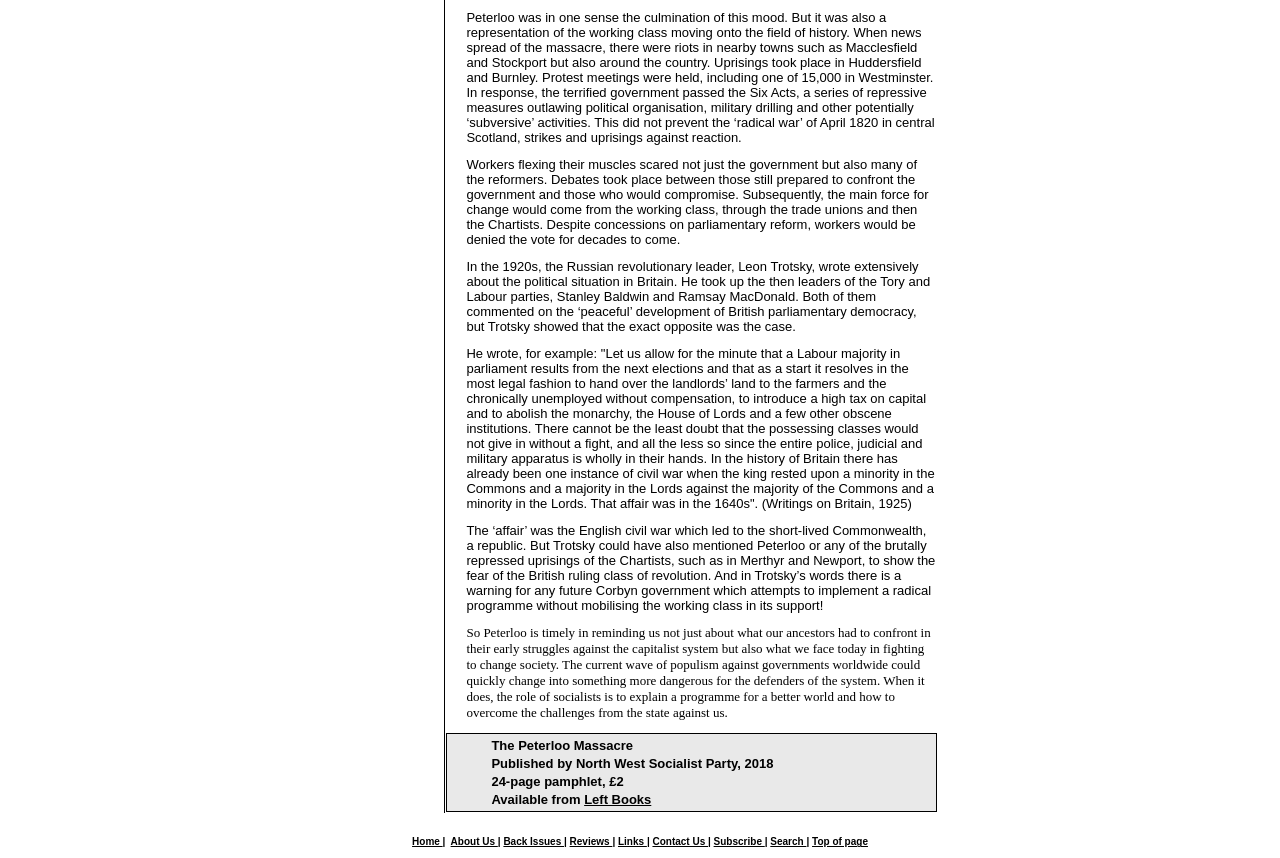What is the name of the party that published the pamphlet?
From the image, respond with a single word or phrase.

North West Socialist Party